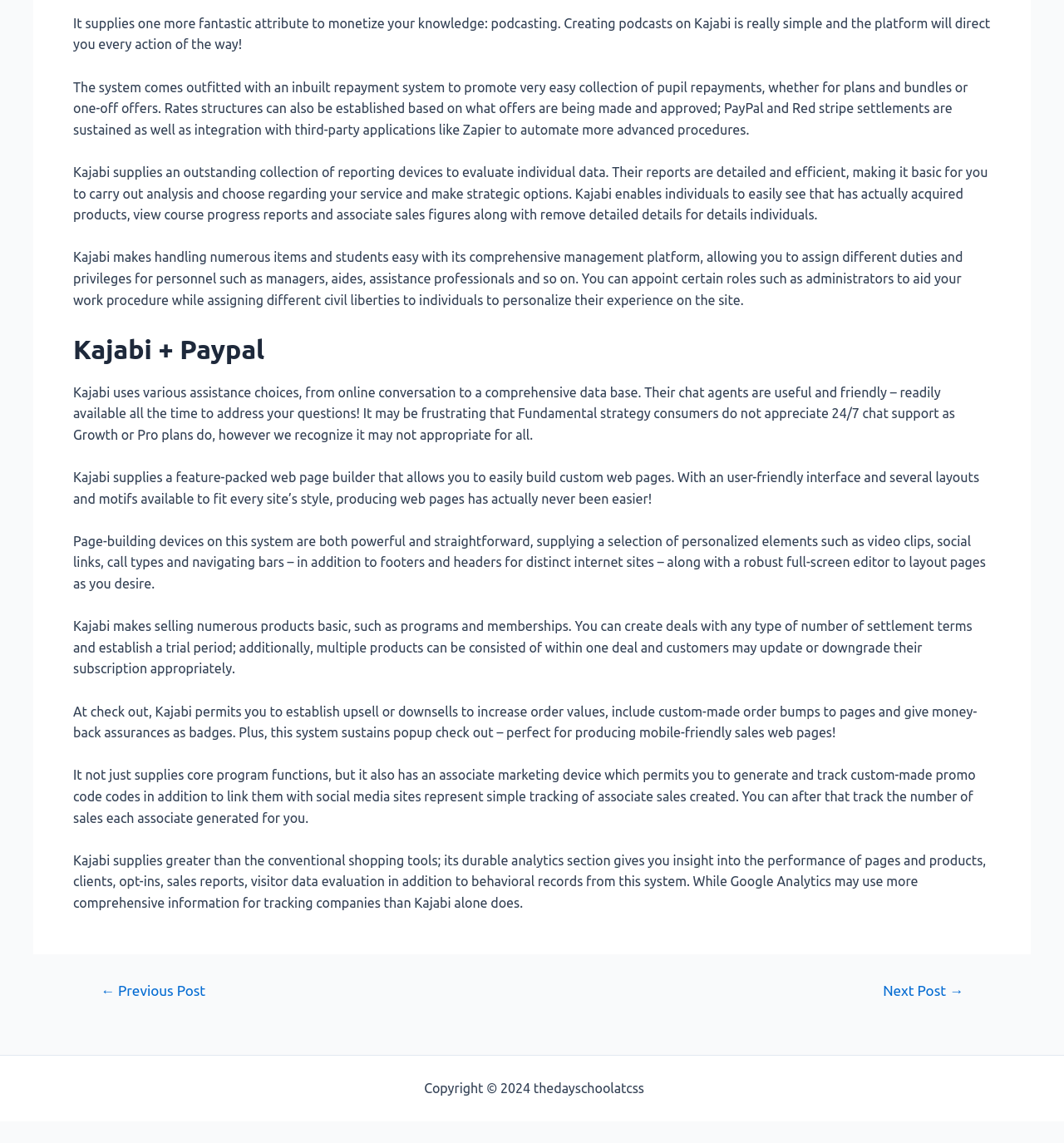Please reply to the following question using a single word or phrase: 
What is the copyright year of the website?

2024